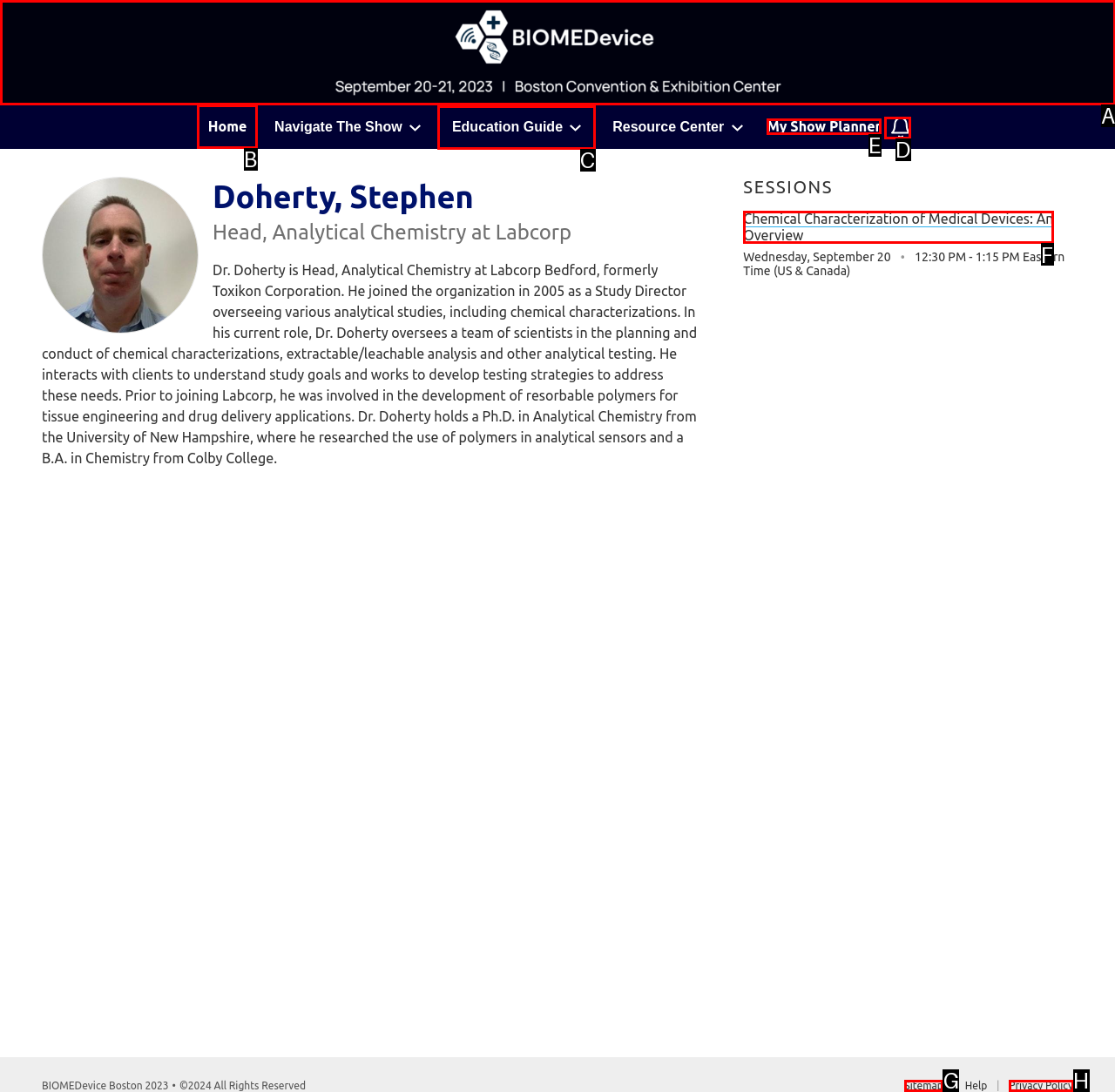Based on the description: Get A Quote, select the HTML element that fits best. Provide the letter of the matching option.

None